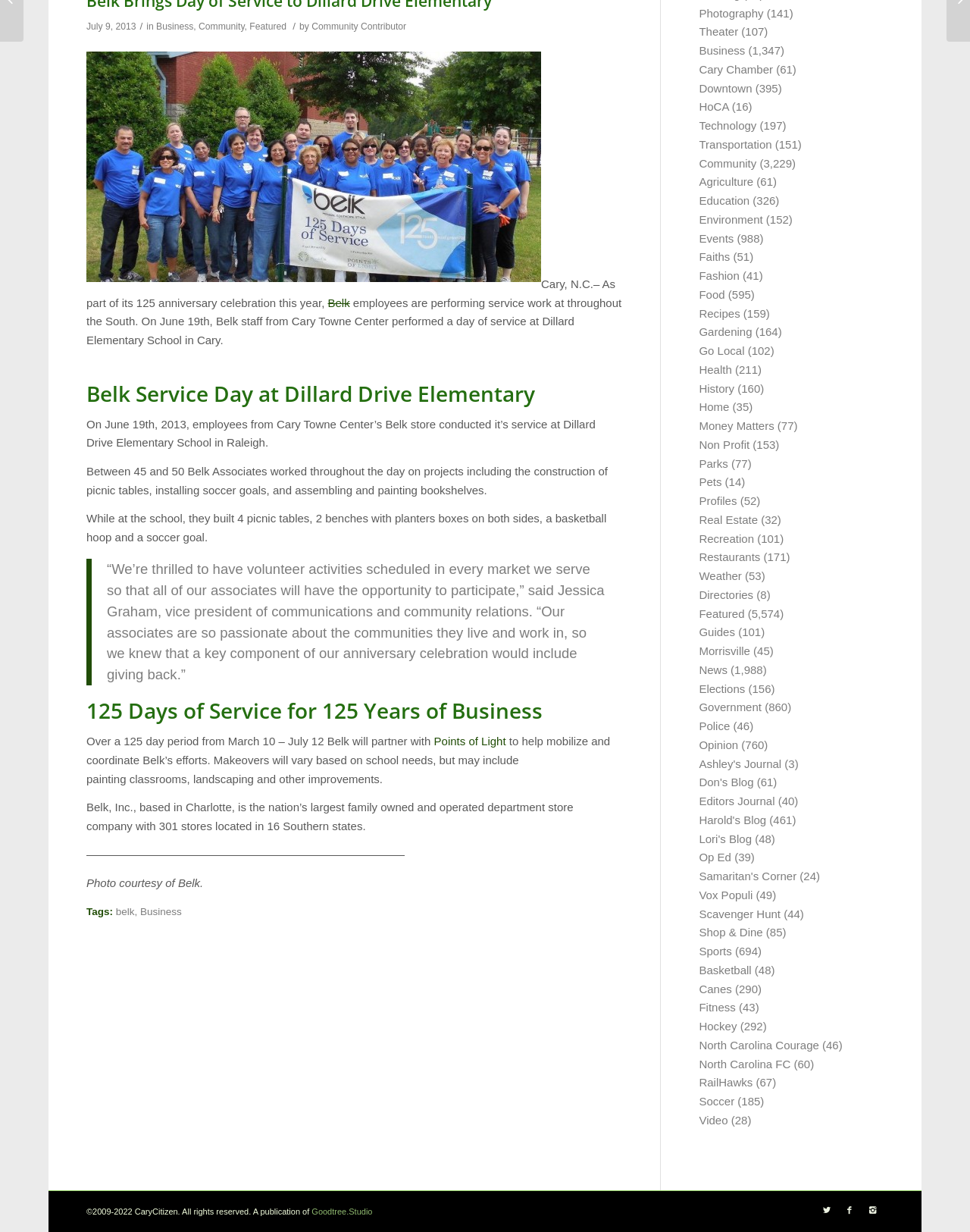Given the following UI element description: "North Carolina Courage", find the bounding box coordinates in the webpage screenshot.

[0.721, 0.843, 0.844, 0.853]